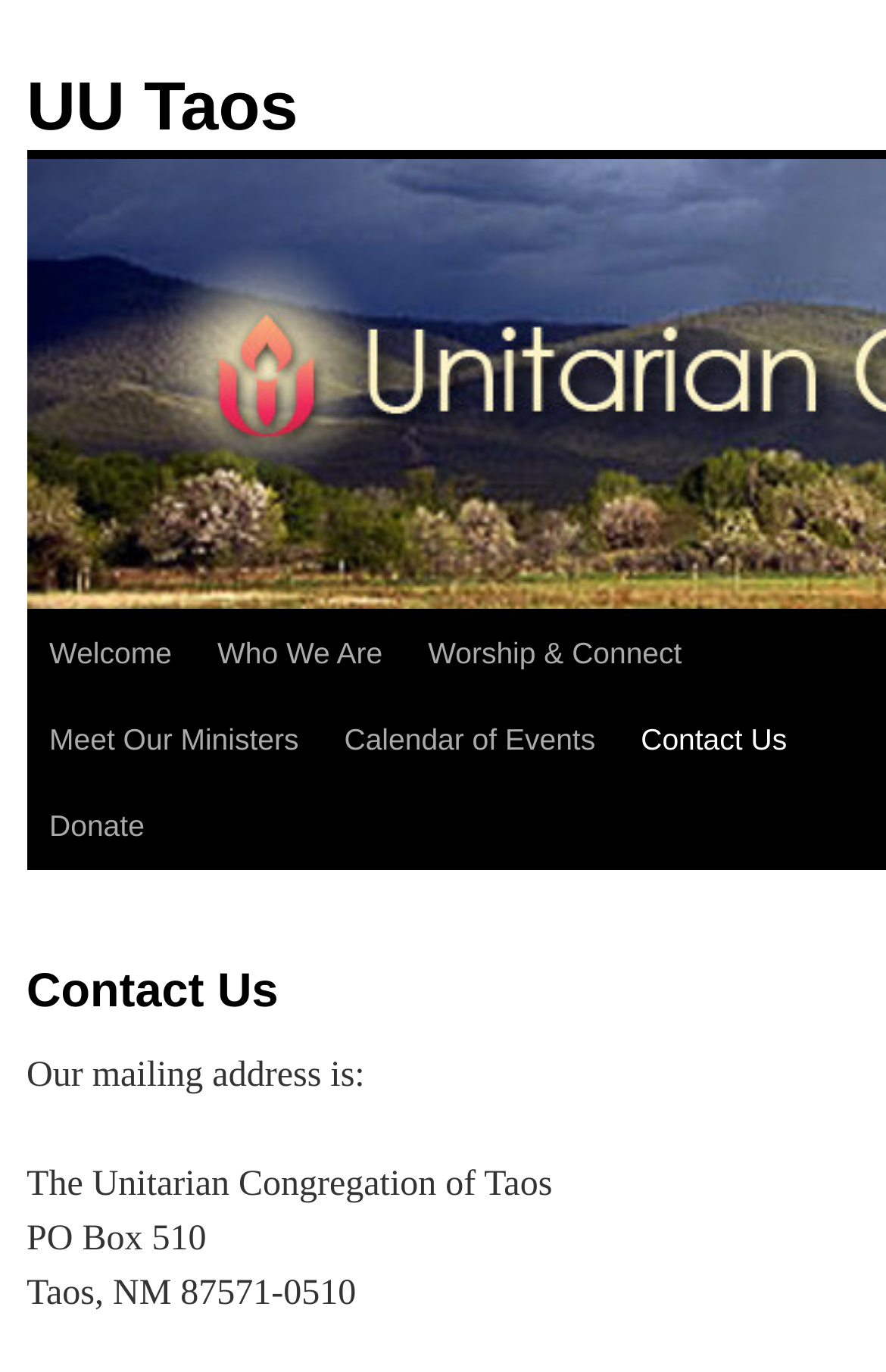What is the name of the congregation? Refer to the image and provide a one-word or short phrase answer.

Unitarian Congregation of Taos